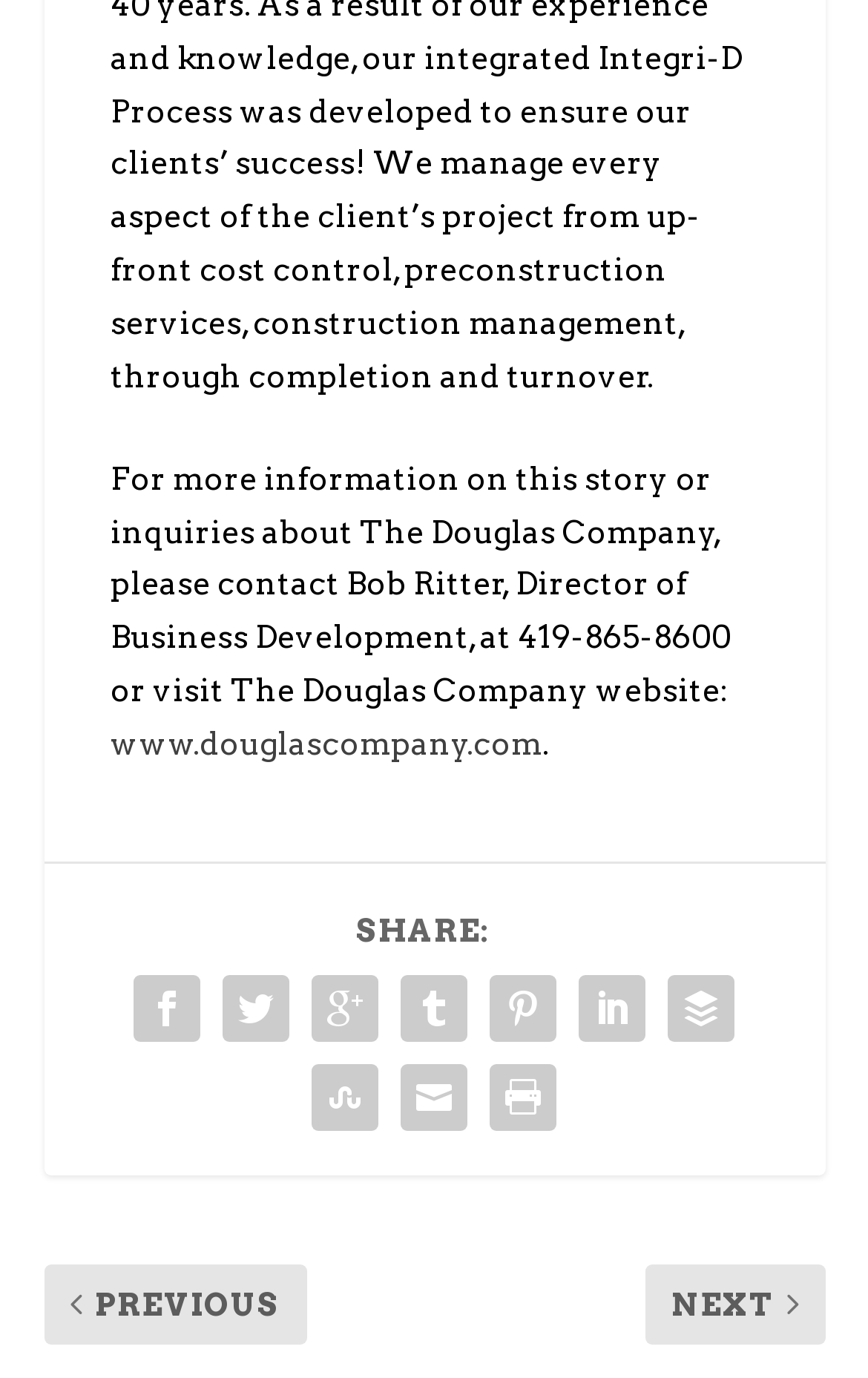What is the phone number to contact Bob Ritter?
Use the image to give a comprehensive and detailed response to the question.

The phone number to contact Bob Ritter can be found in the text, which states 'please contact Bob Ritter, Director of Business Development, at 419-865-8600 or visit The Douglas Company website:'.